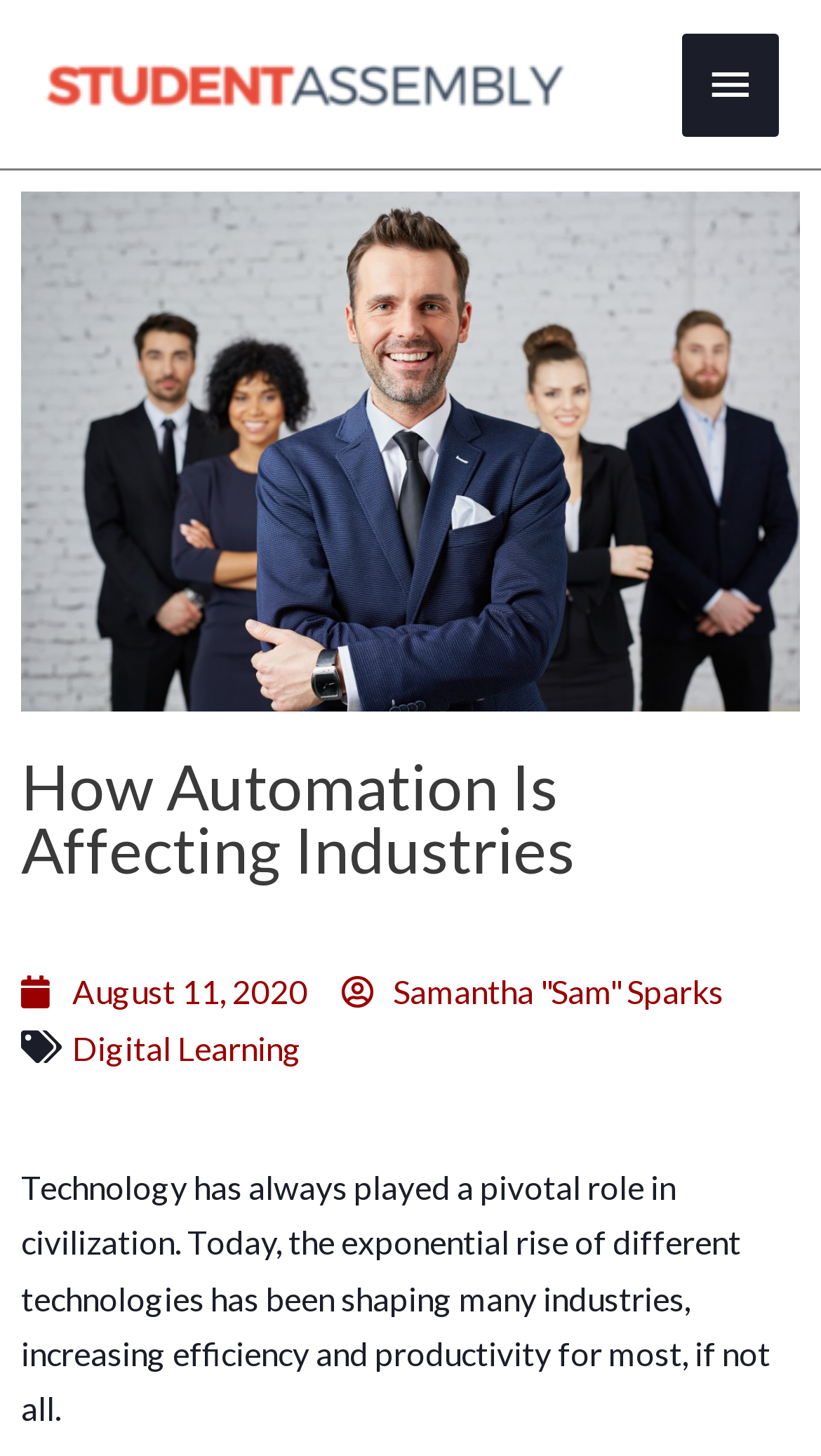What is the date of the article?
Using the screenshot, give a one-word or short phrase answer.

August 11, 2020